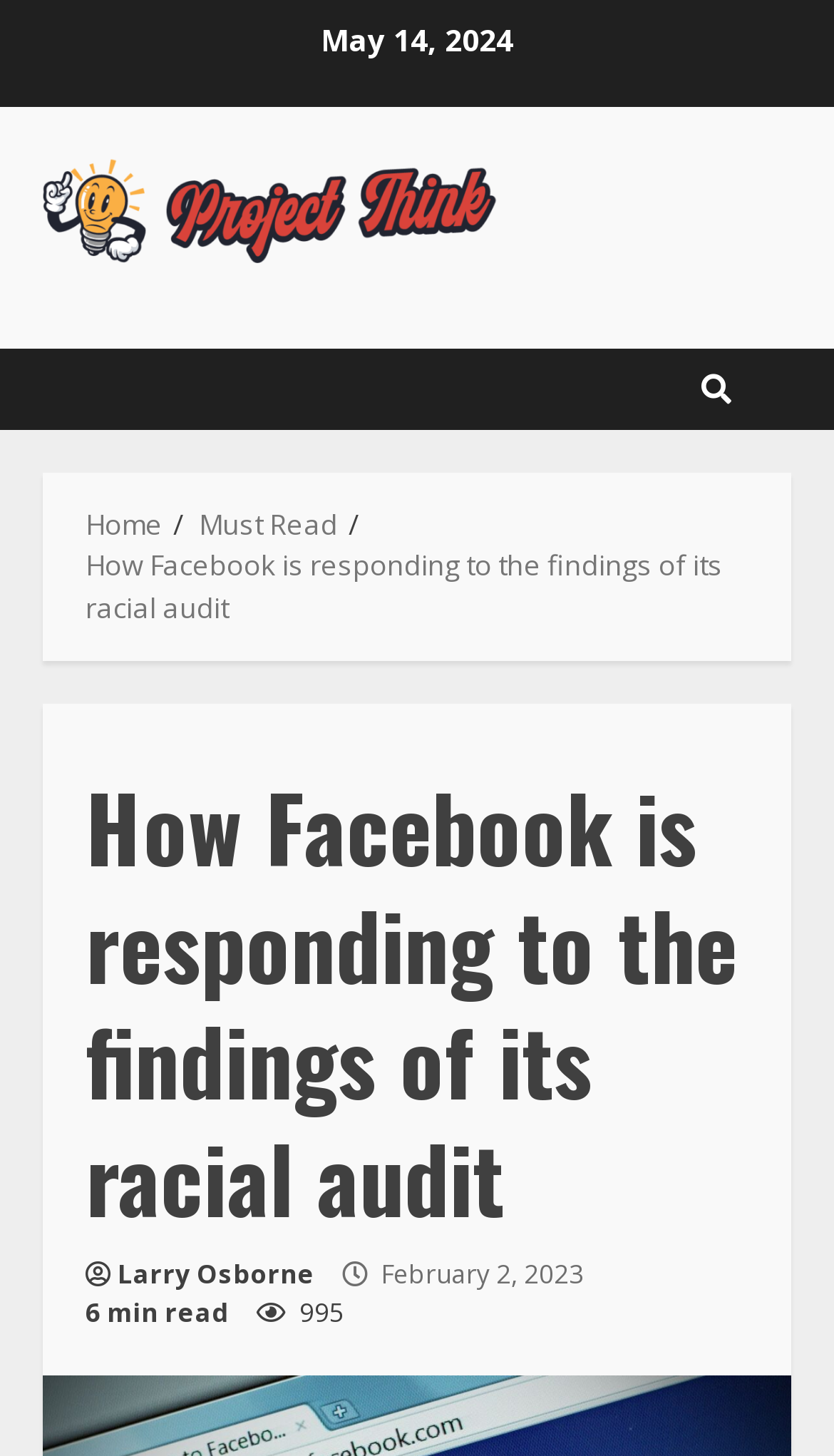Please study the image and answer the question comprehensively:
What is the name of the author of the article?

I found the author's name by looking at the link element that says 'Larry Osborne' which is located below the article title.